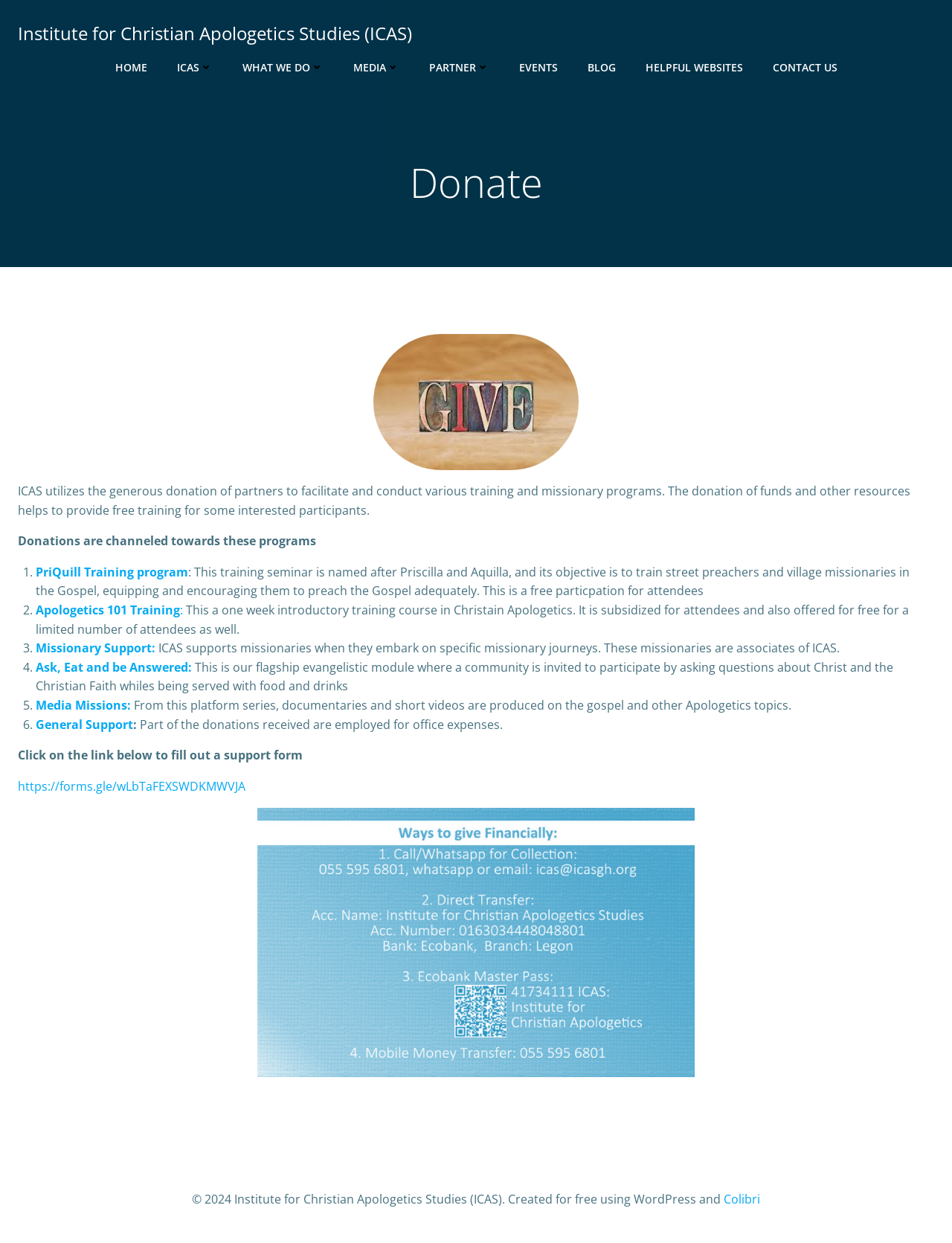What is the link to fill out a support form?
Please provide a comprehensive answer based on the information in the image.

The link to fill out a support form is provided at the bottom of the webpage, where it is written 'Click on the link below to fill out a support form' and the link is provided as 'https://forms.gle/wLbTaFEXSWDKMWVJA'.